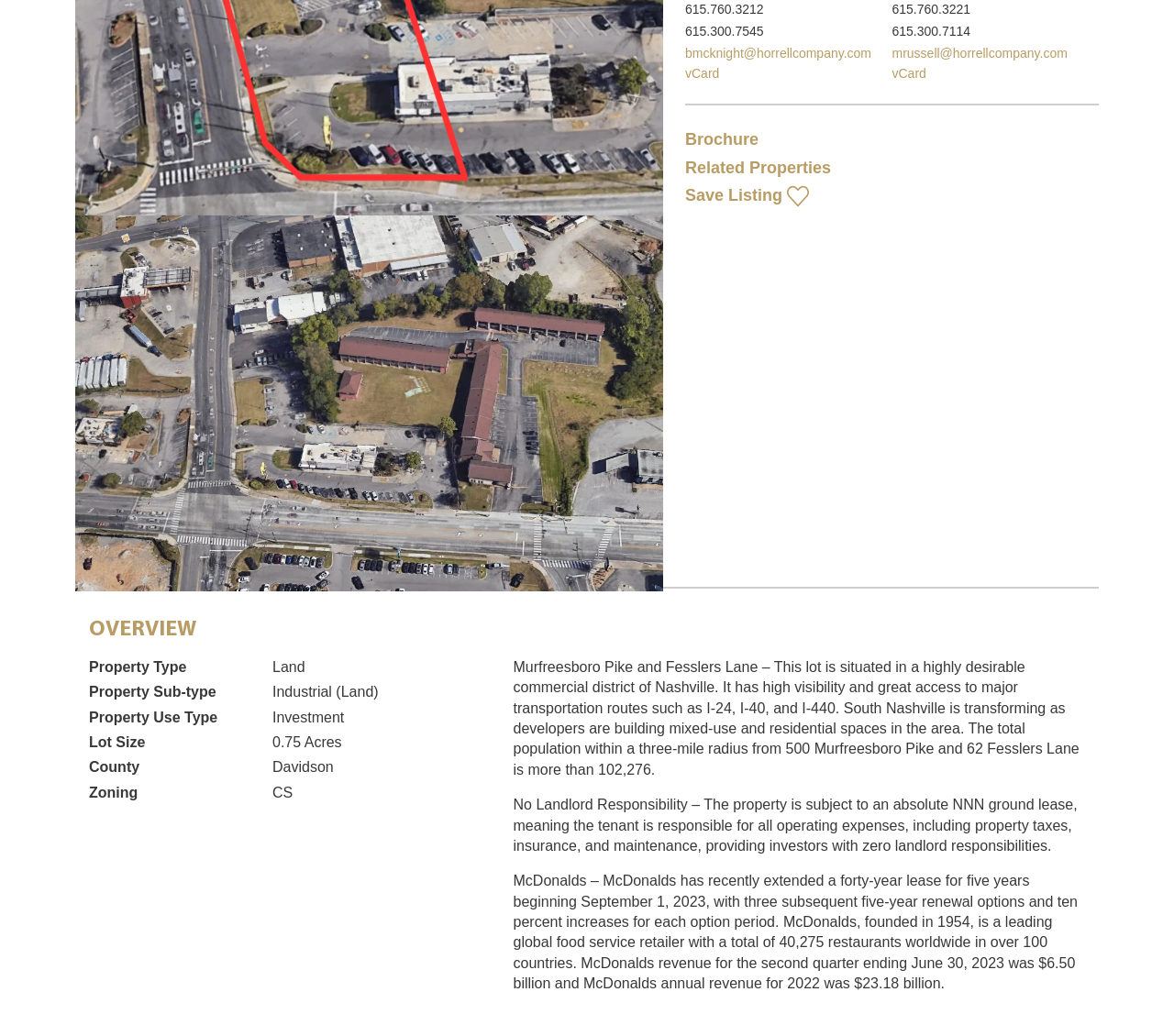Calculate the bounding box coordinates of the UI element given the description: "bmcknight@horrellcompany.com".

[0.584, 0.044, 0.76, 0.059]